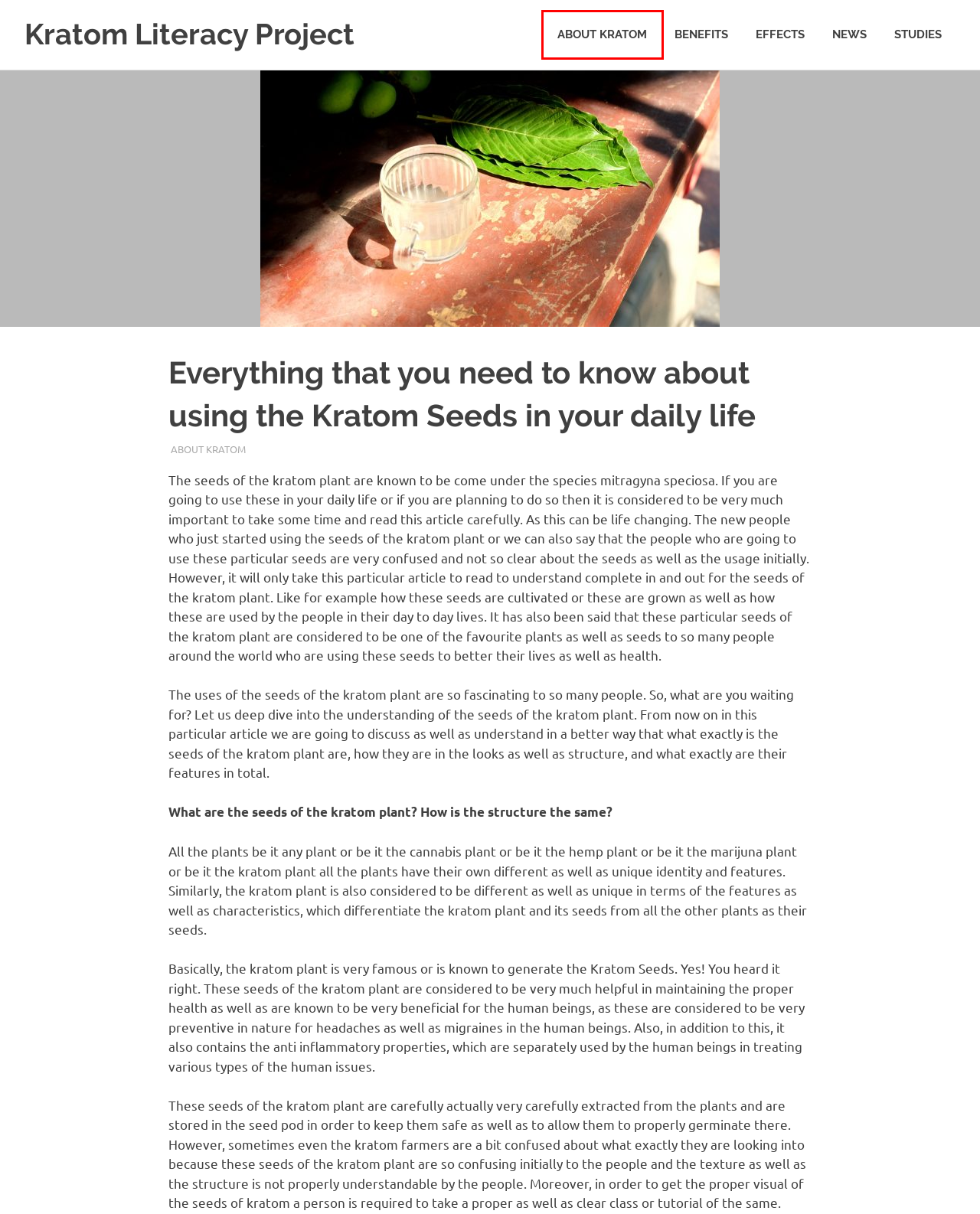With the provided webpage screenshot containing a red bounding box around a UI element, determine which description best matches the new webpage that appears after clicking the selected element. The choices are:
A. Staff – Kratom Literacy Project
B. Questions Regarding Kratom Legality Answered – Kratom Literacy Project
C. Kratom Effects – Kratom Literacy Project
D. Kratom Literacy Project – Latest Kratom News and Studies
E. About Kratom – Kratom Literacy Project
F. Kratom Benefits – Kratom Literacy Project
G. Kratom News – Kratom Literacy Project
H. Kratom Study – Kratom Literacy Project

E